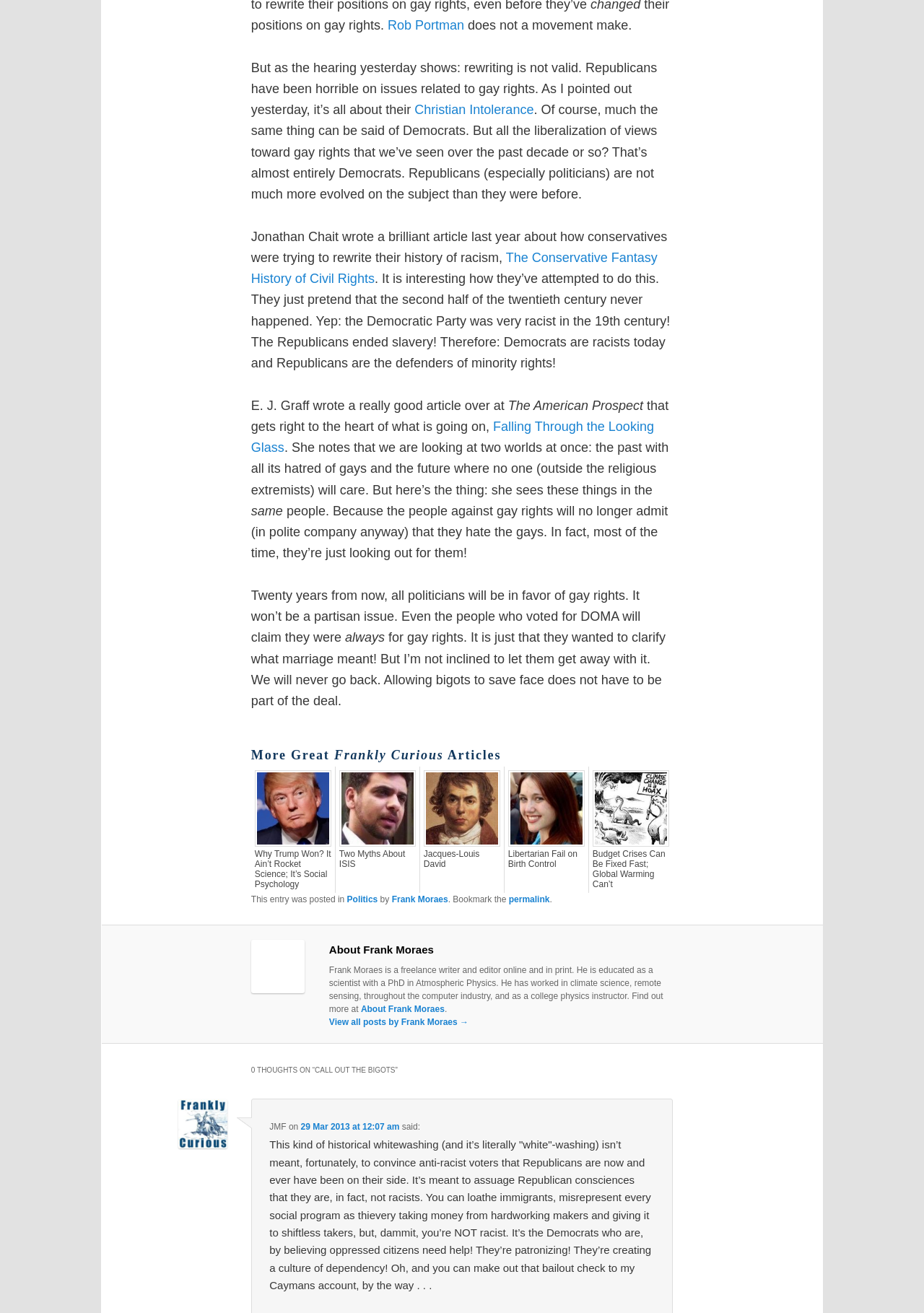Identify the bounding box coordinates of the region that should be clicked to execute the following instruction: "Contact us through the link".

None